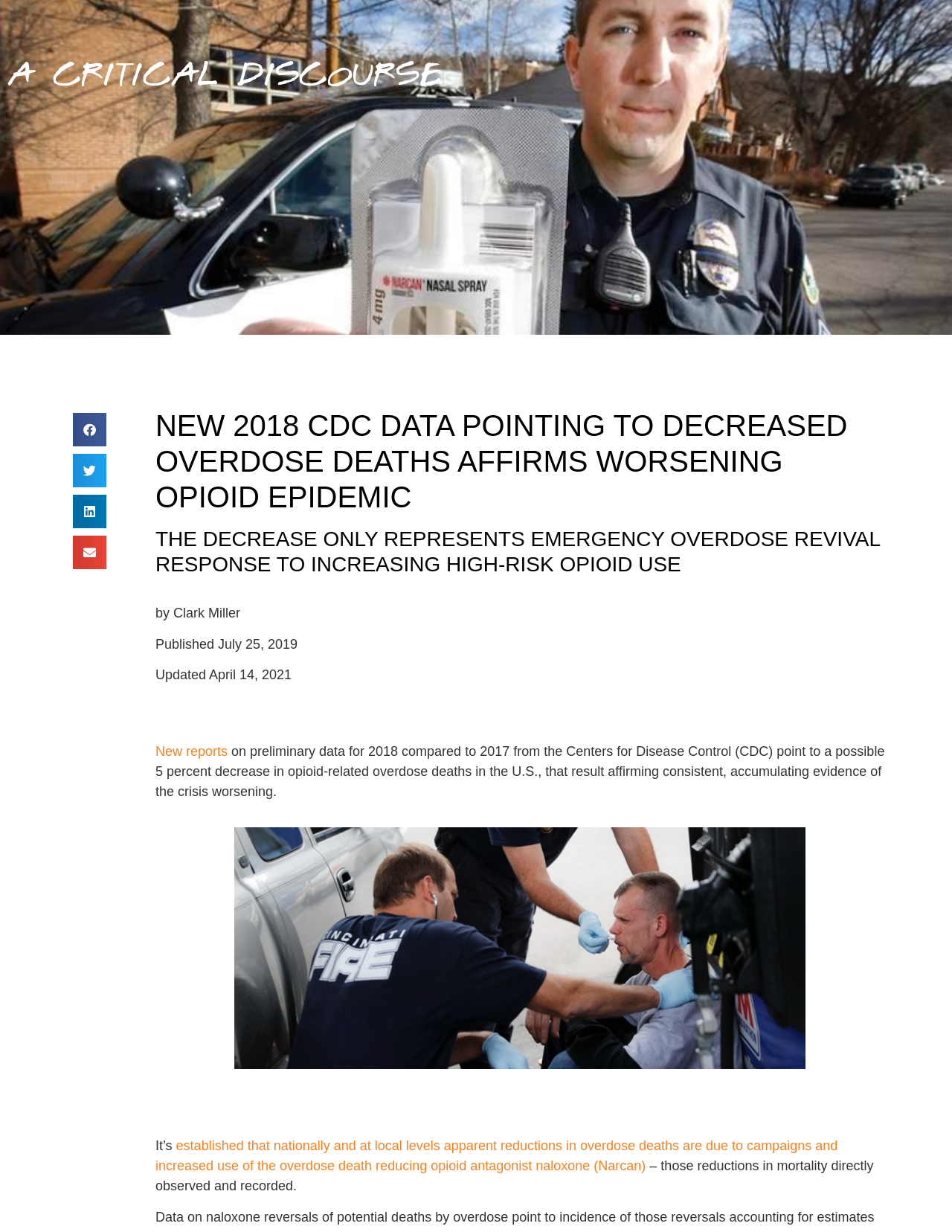Use a single word or phrase to answer the question:
Who is the author of the article?

Clark Miller